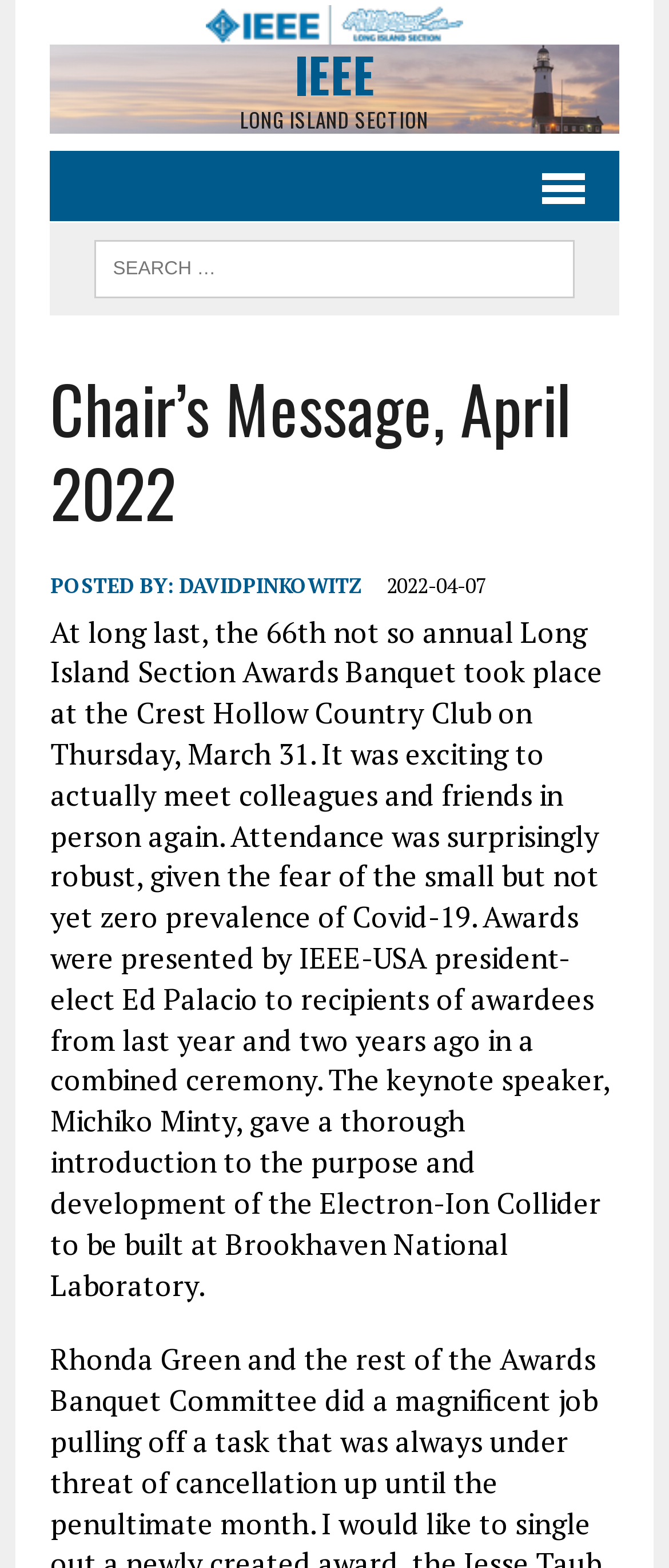Respond to the question below with a single word or phrase:
What is the name of the IEEE section?

LONG ISLAND SECTION